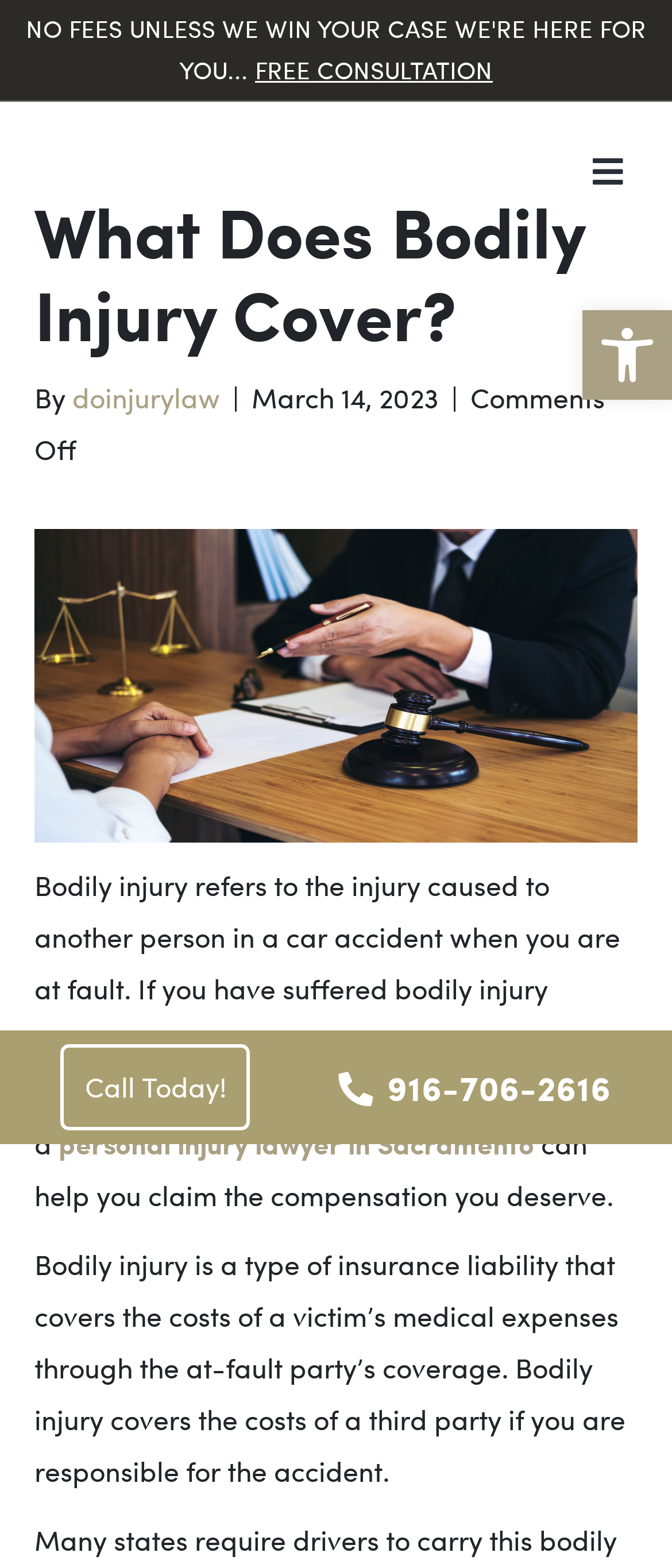Please provide a one-word or phrase answer to the question: 
What is the phone number to call for consultation?

916-706-2616